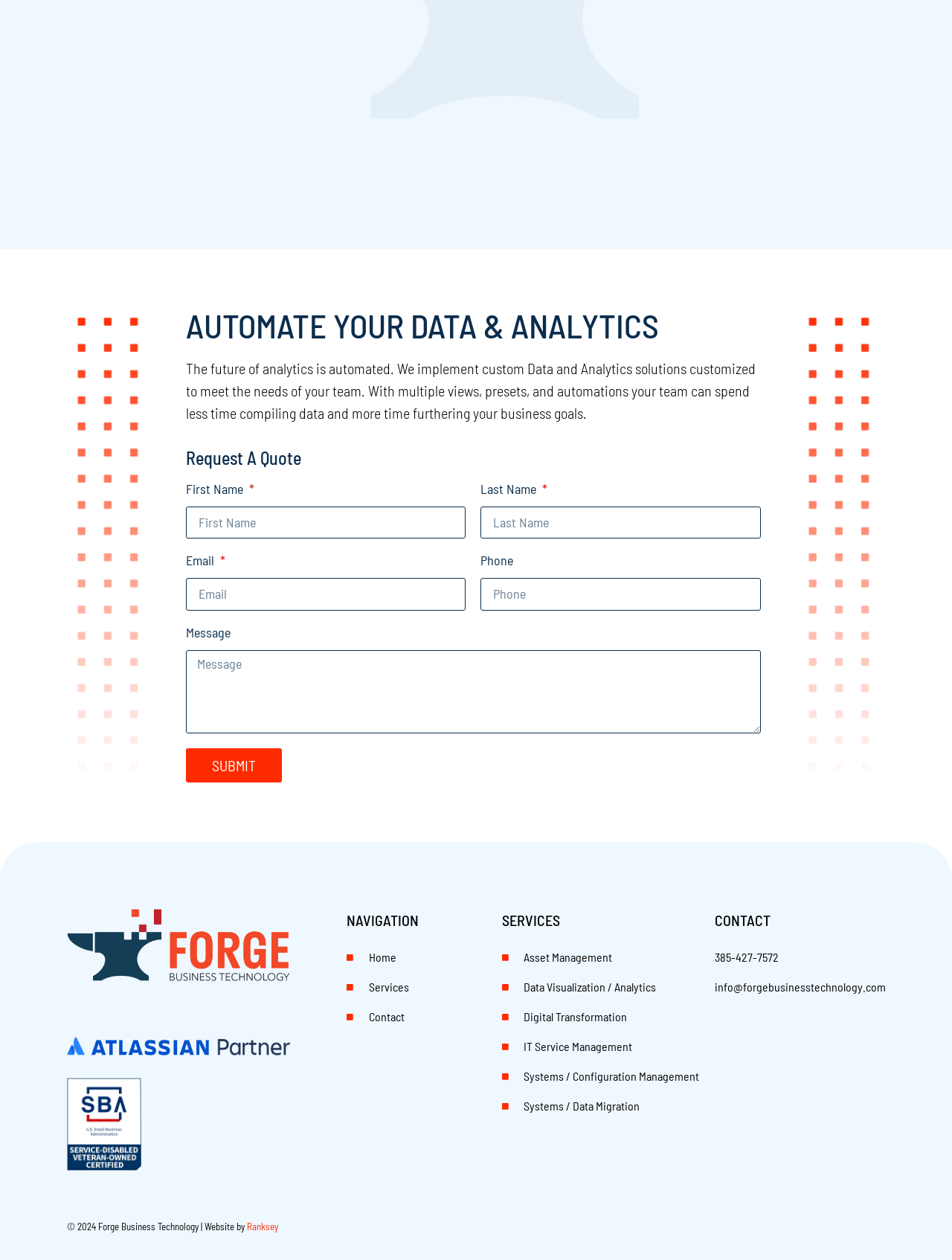Select the bounding box coordinates of the element I need to click to carry out the following instruction: "Enter email".

[0.195, 0.459, 0.489, 0.484]